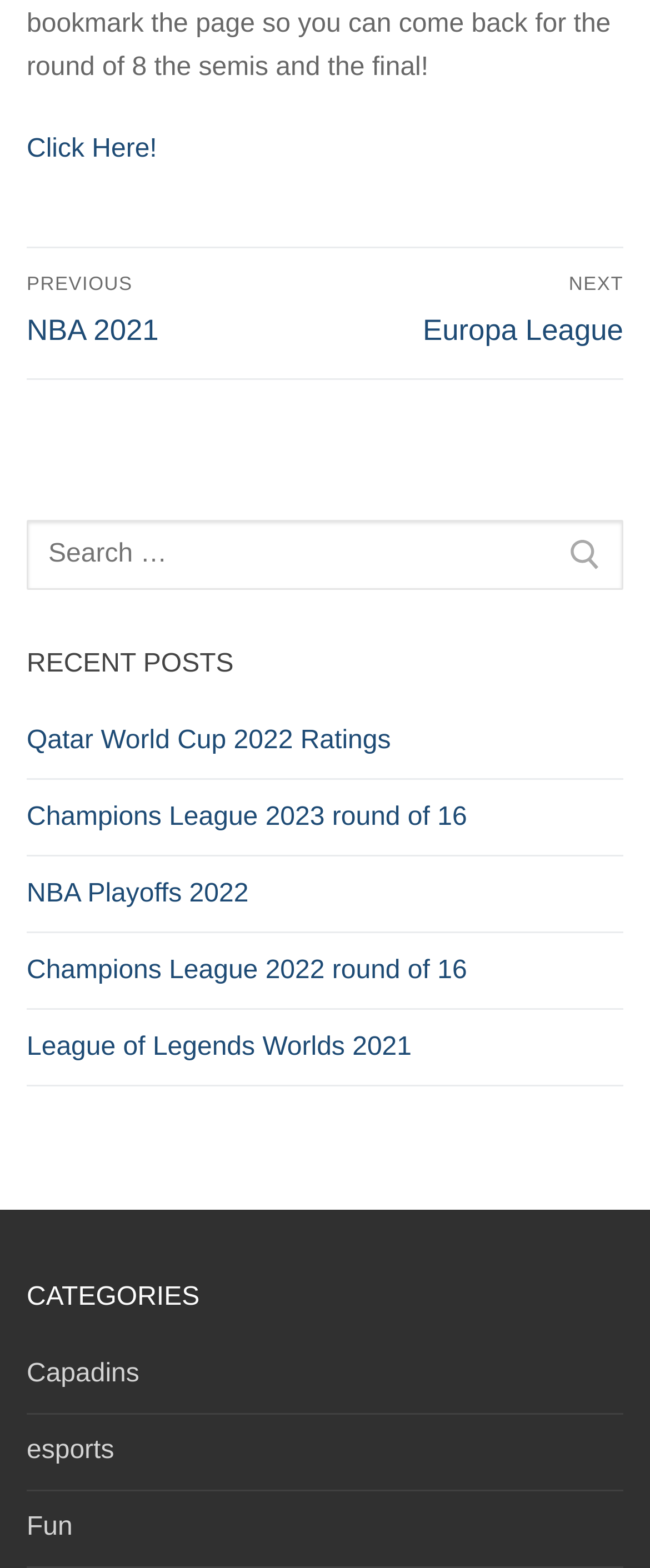Give a one-word or phrase response to the following question: How many post navigation links are there?

2